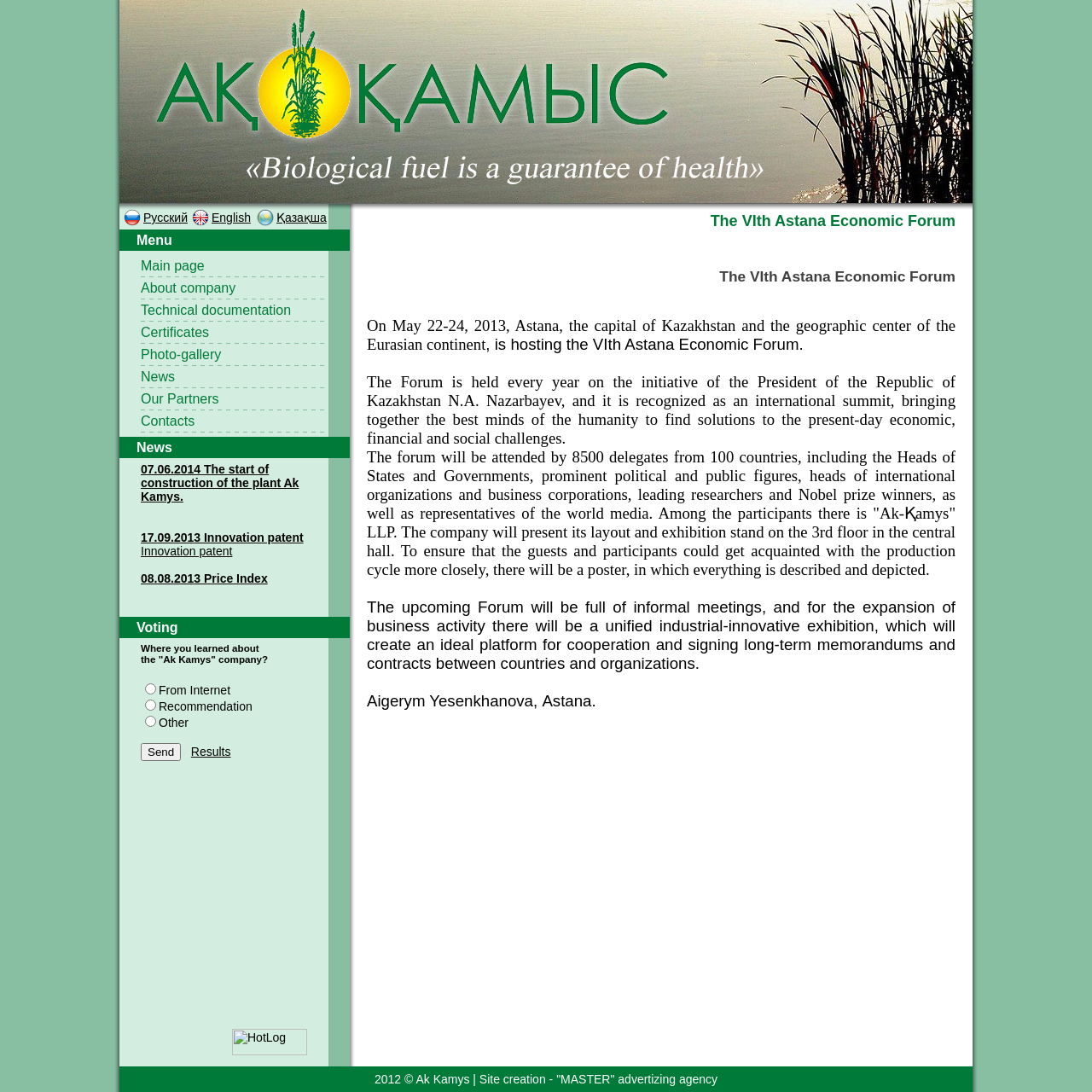Determine the bounding box coordinates of the target area to click to execute the following instruction: "Select Russian language."

[0.113, 0.191, 0.131, 0.207]